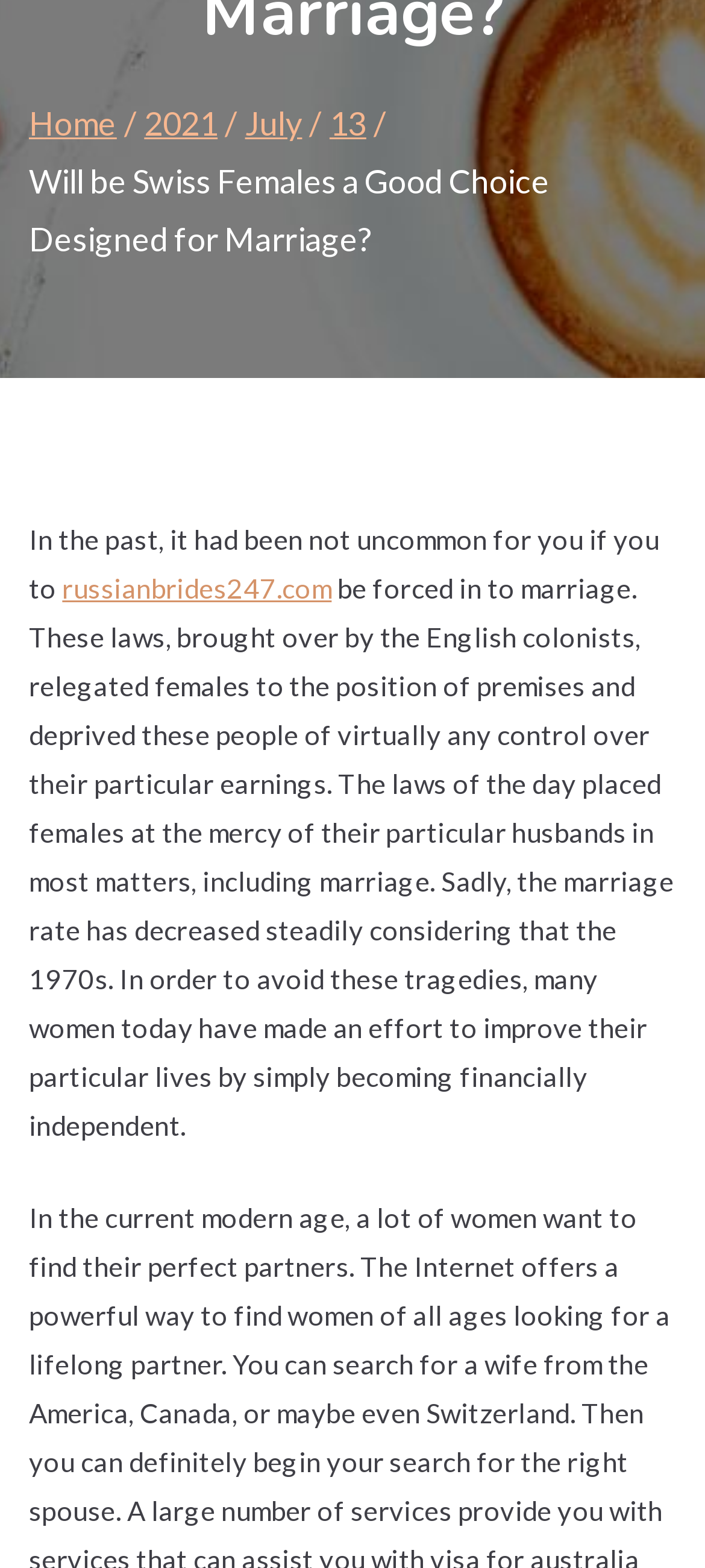Find the bounding box coordinates corresponding to the UI element with the description: "2021". The coordinates should be formatted as [left, top, right, bottom], with values as floats between 0 and 1.

[0.205, 0.065, 0.309, 0.091]